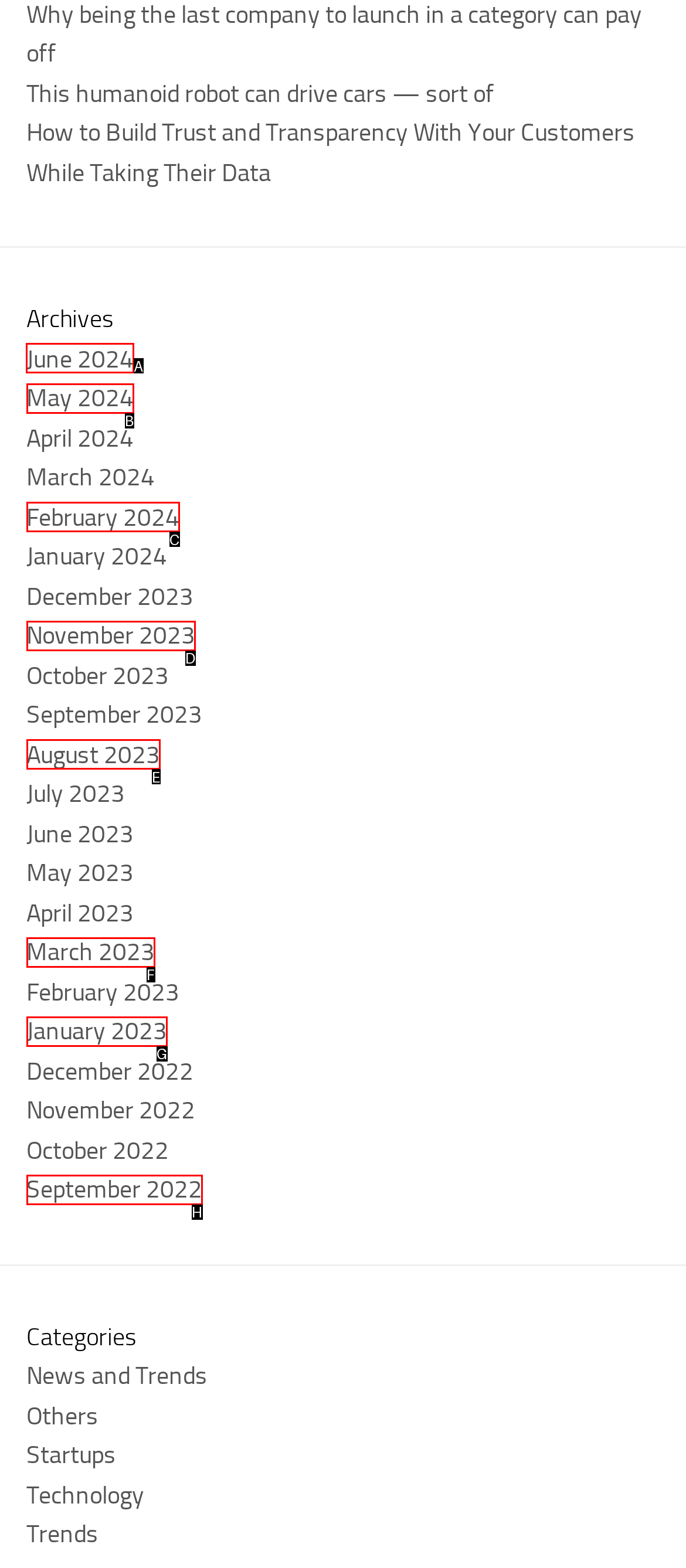Determine the letter of the element you should click to carry out the task: check June 2024
Answer with the letter from the given choices.

A